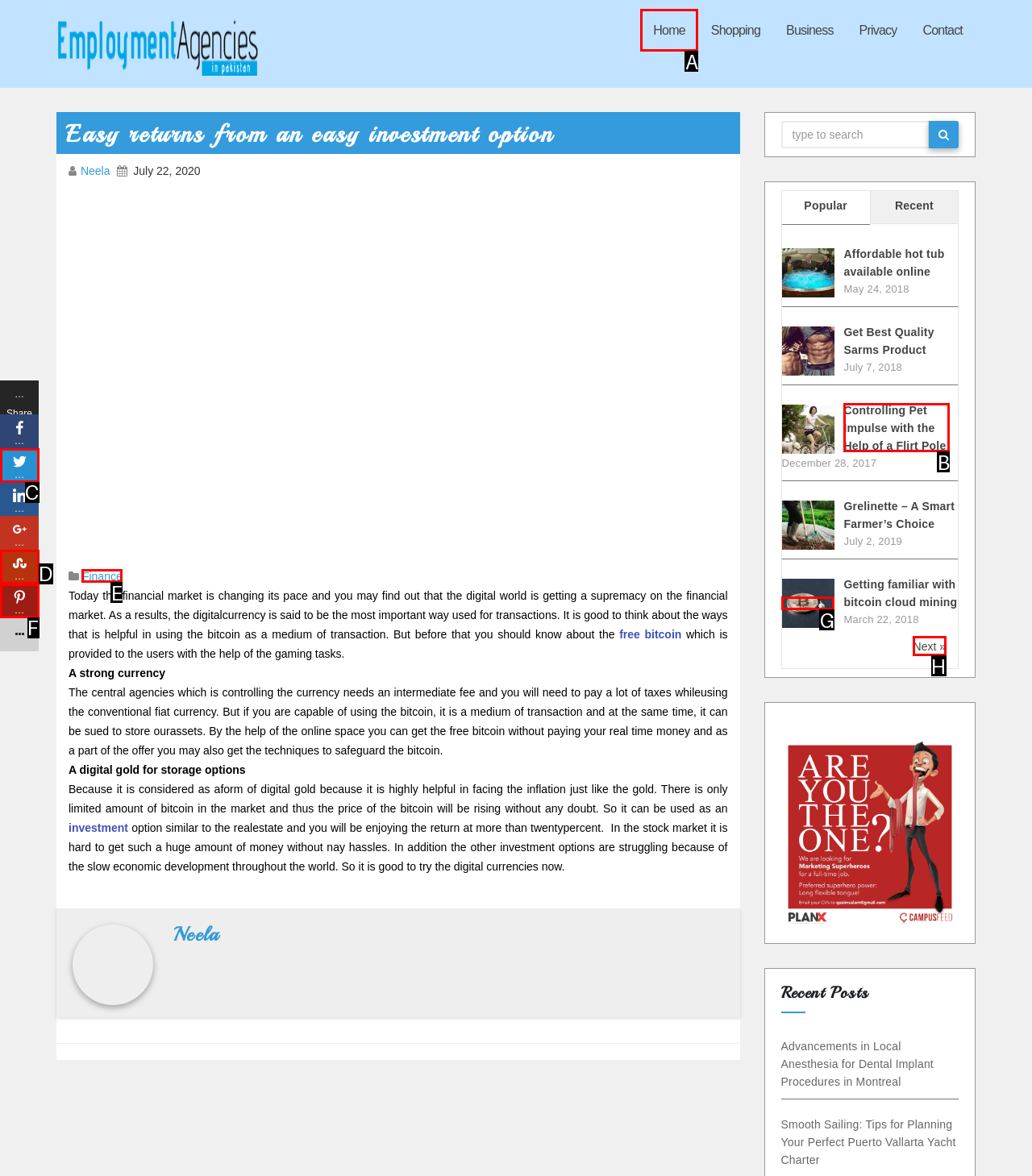Tell me which one HTML element best matches the description: Home
Answer with the option's letter from the given choices directly.

A